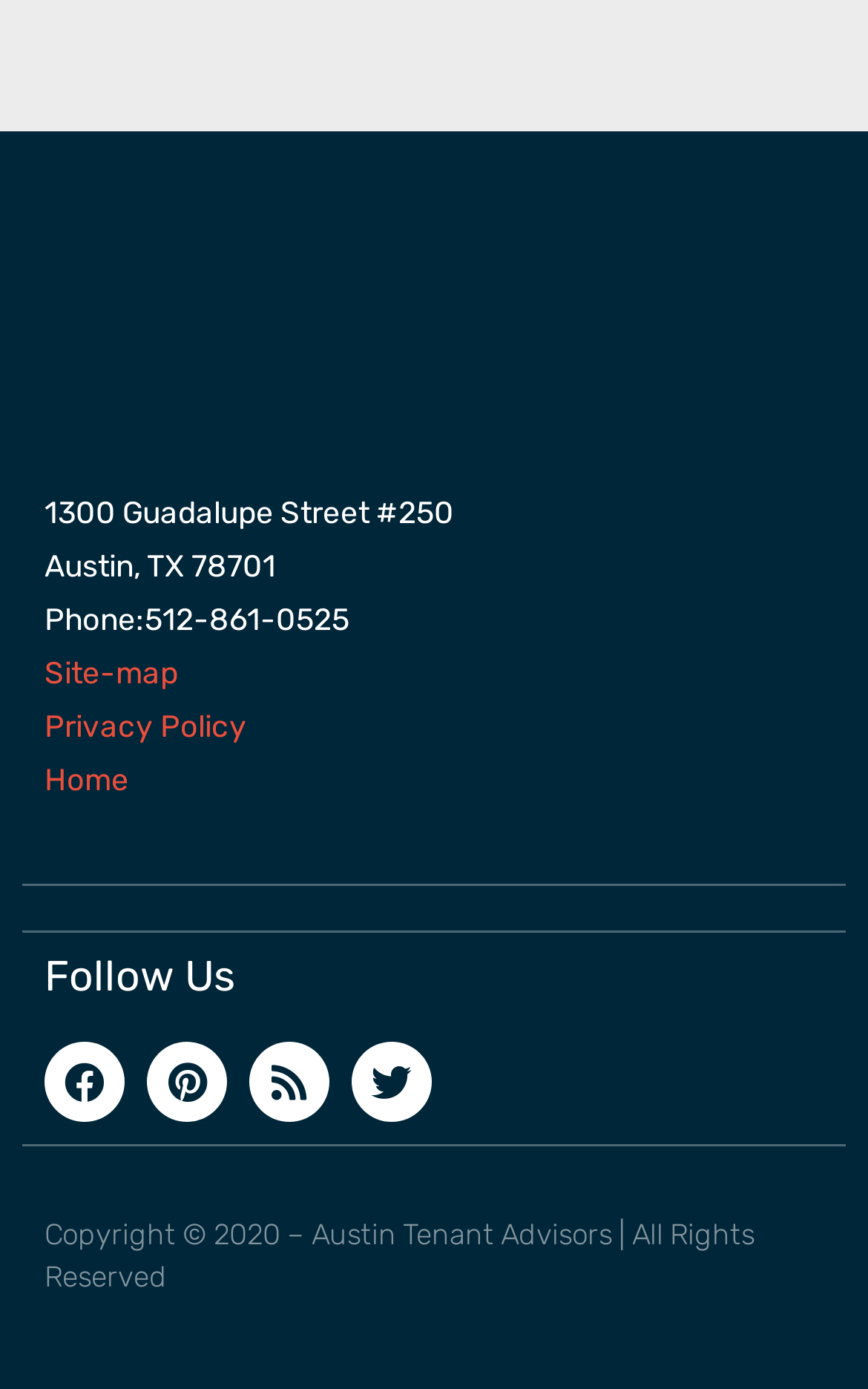Please answer the following question using a single word or phrase: 
What is the address of Austin Tenant Advisors?

1300 Guadalupe Street #250